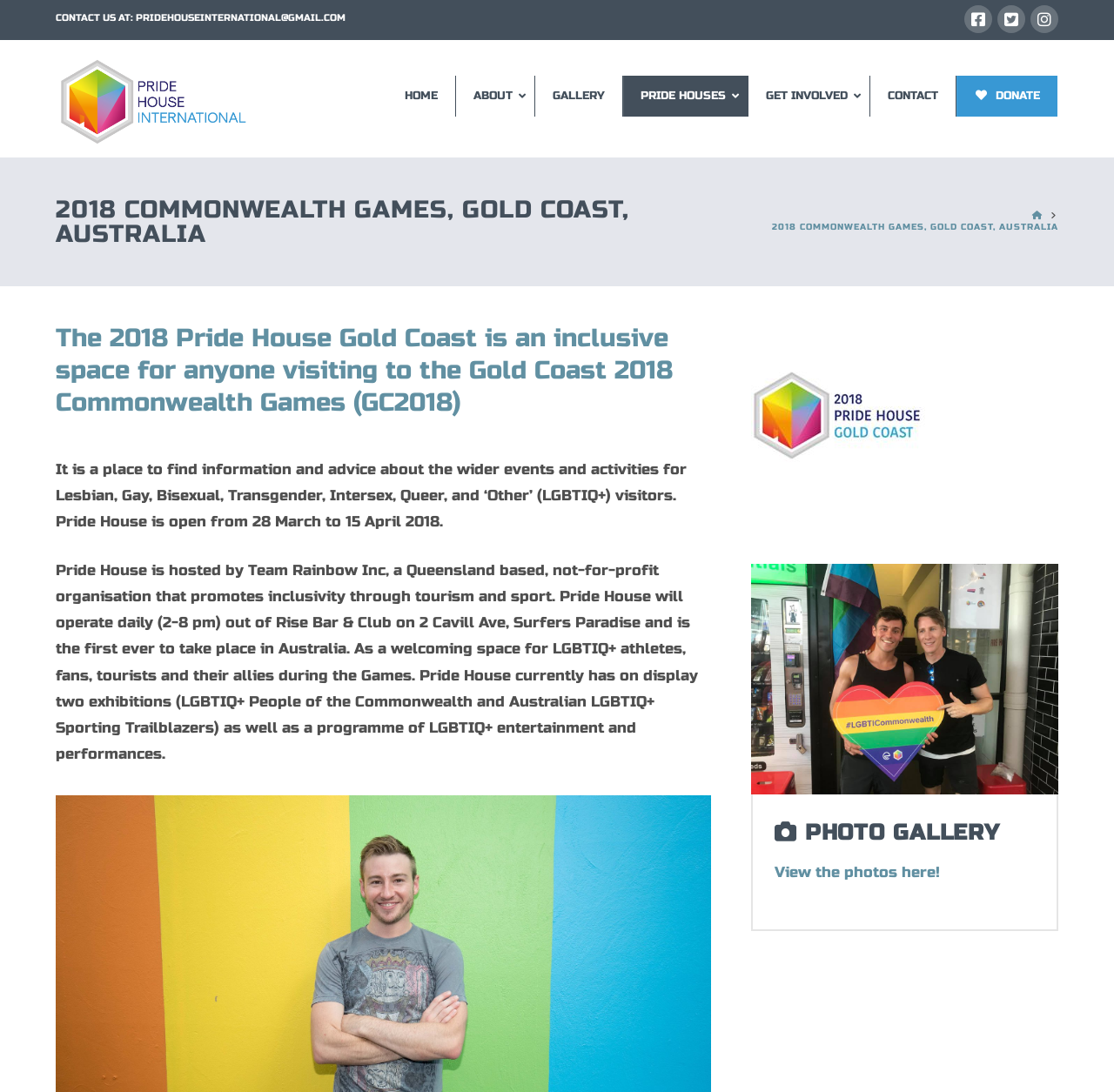Determine the bounding box coordinates of the element's region needed to click to follow the instruction: "Contact us via email". Provide these coordinates as four float numbers between 0 and 1, formatted as [left, top, right, bottom].

[0.122, 0.011, 0.31, 0.022]